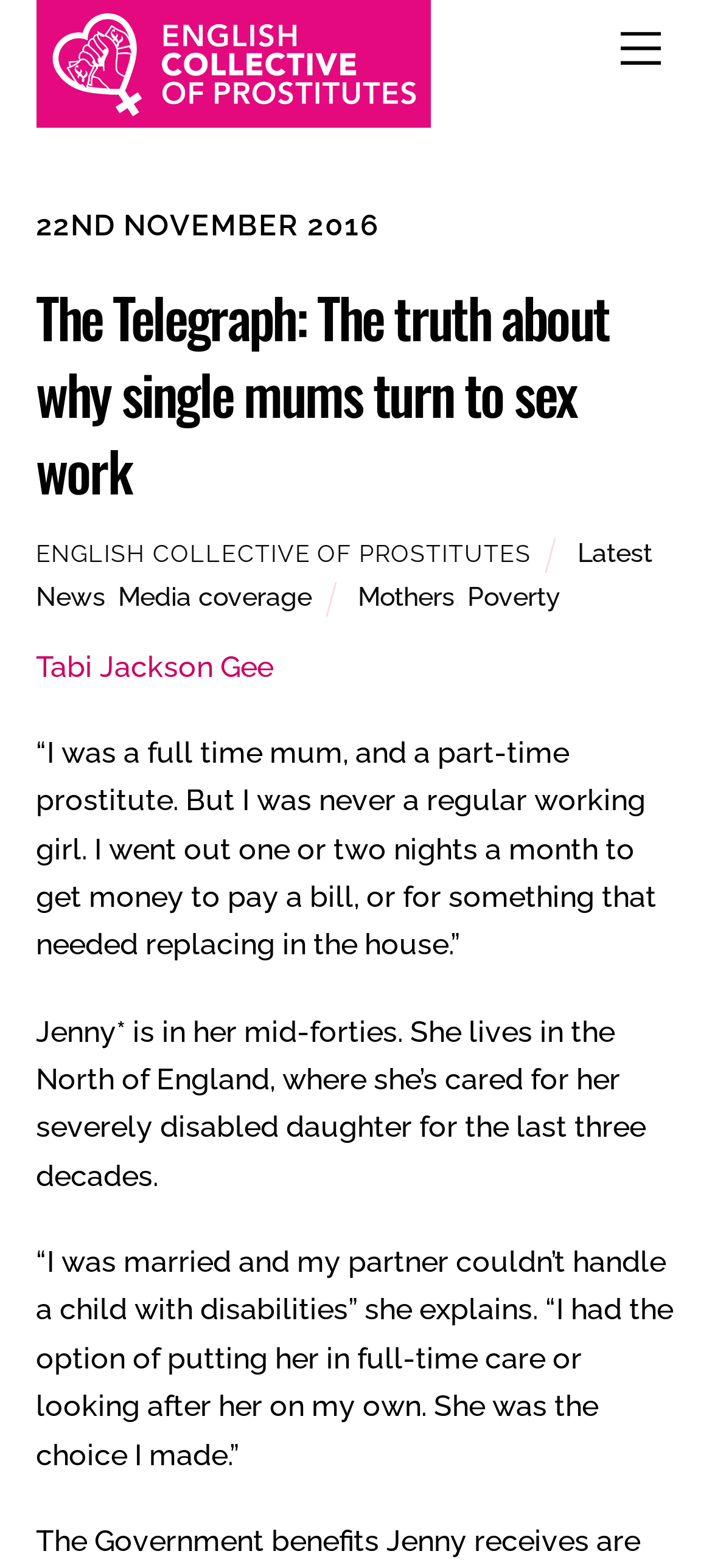Locate the bounding box coordinates of the clickable element to fulfill the following instruction: "Go back to top". Provide the coordinates as four float numbers between 0 and 1 in the format [left, top, right, bottom].

[0.89, 0.695, 0.987, 0.779]